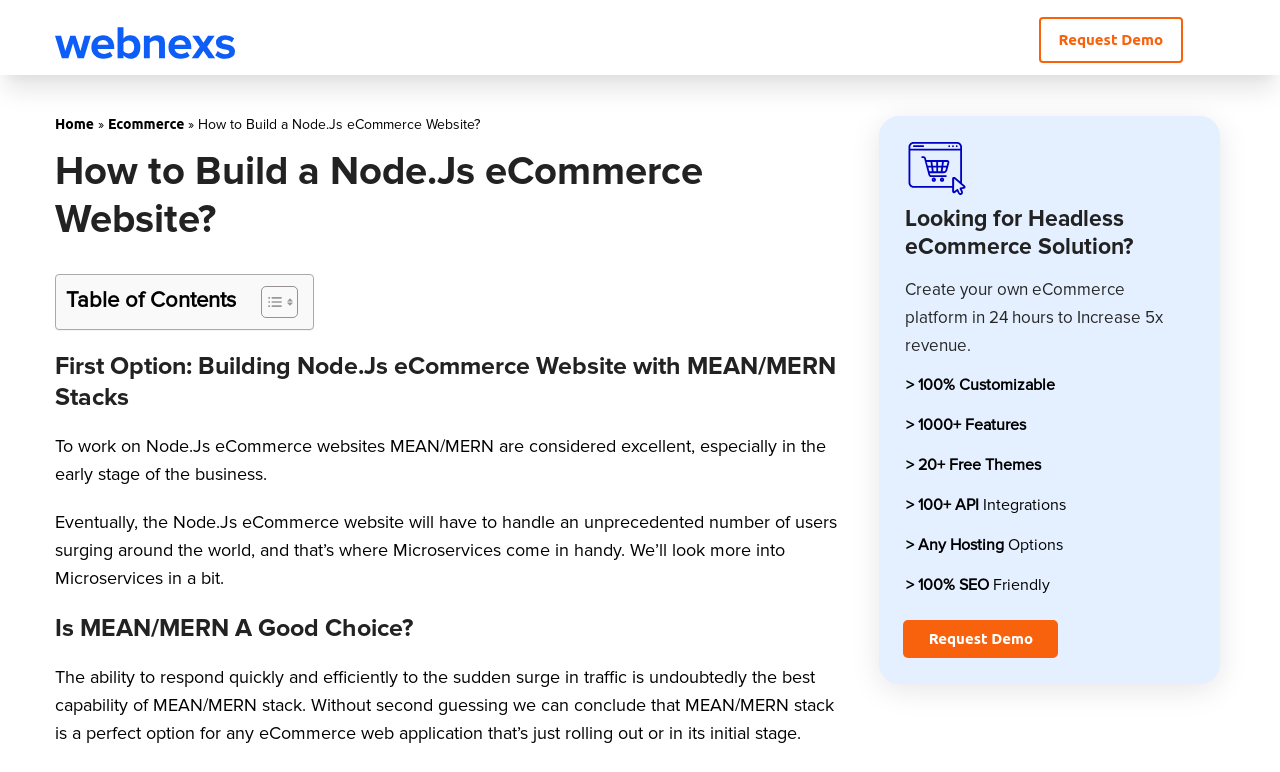Use a single word or phrase to answer this question: 
What is the minimum time required to create an eCommerce platform?

24 hours